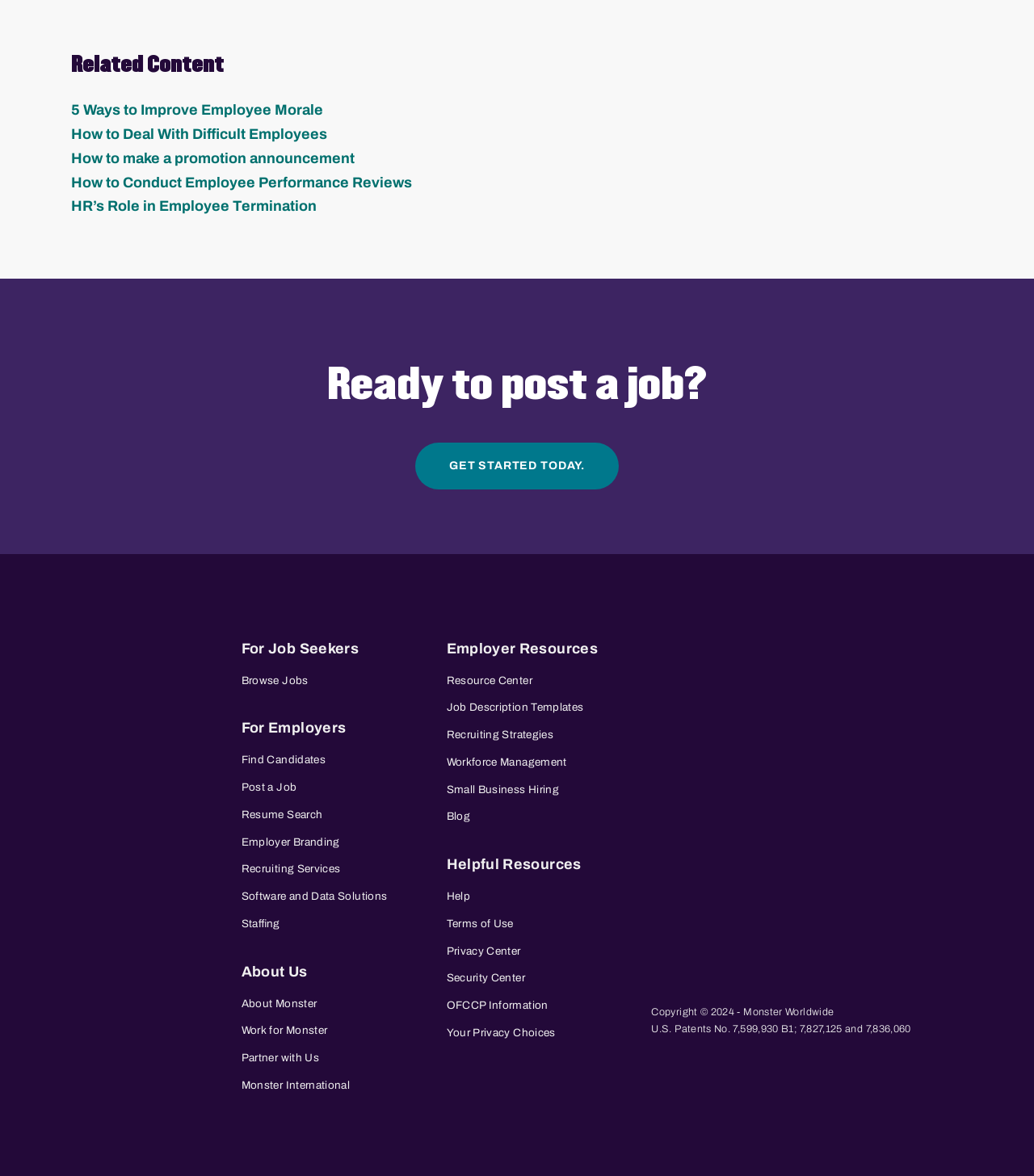Locate the bounding box coordinates of the clickable element to fulfill the following instruction: "Click on '5 Ways to Improve Employee Morale'". Provide the coordinates as four float numbers between 0 and 1 in the format [left, top, right, bottom].

[0.069, 0.087, 0.312, 0.101]